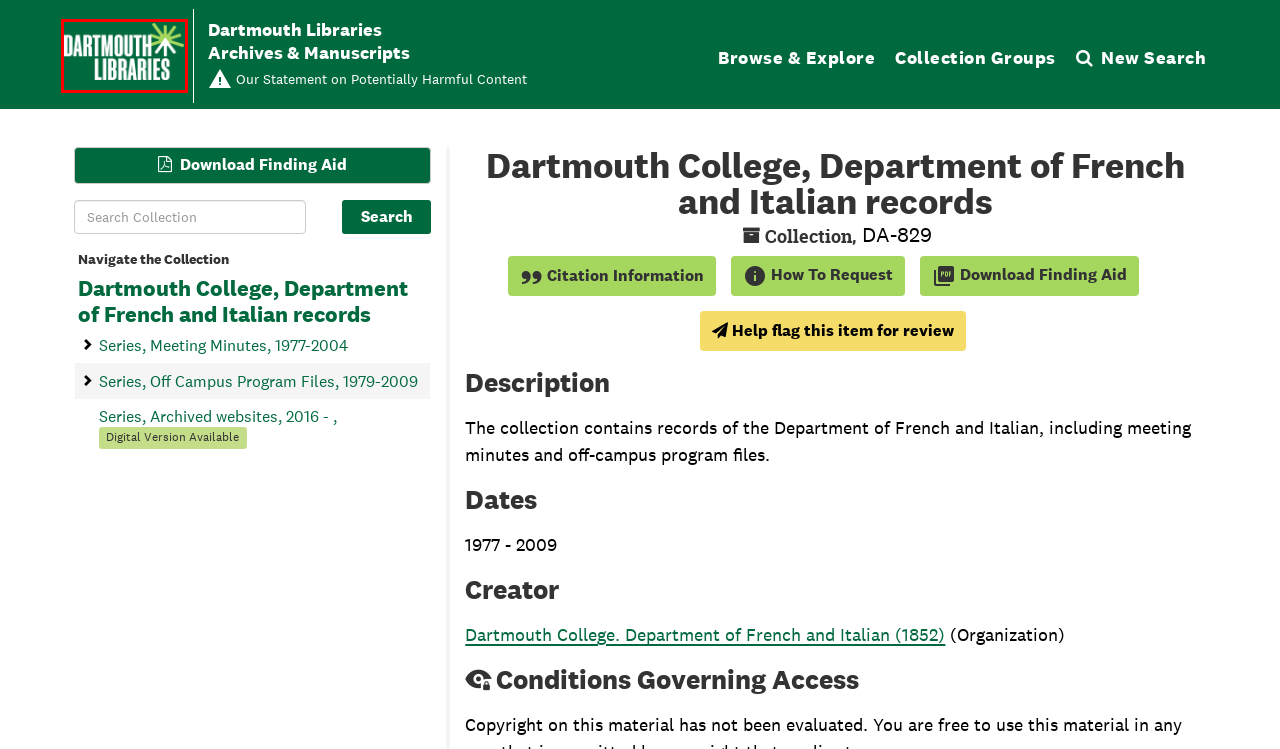You are given a screenshot depicting a webpage with a red bounding box around a UI element. Select the description that best corresponds to the new webpage after clicking the selected element. Here are the choices:
A. Rauner Special Collections Library
B. Rauner Library Archives & Manuscripts | Dartmouth Libraries Archives & Manuscripts
C. Home - Rauner Library Reparative Description - Research Guides at Dartmouth College
D. Staff and Departments | Dartmouth Libraries
E. Friends of the Library | Dartmouth Libraries
F. Contact Us | Dartmouth Libraries
G. Feldberg Business & Engineering Library | Dartmouth Libraries
H. Dartmouth Libraries | Dartmouth Libraries

H